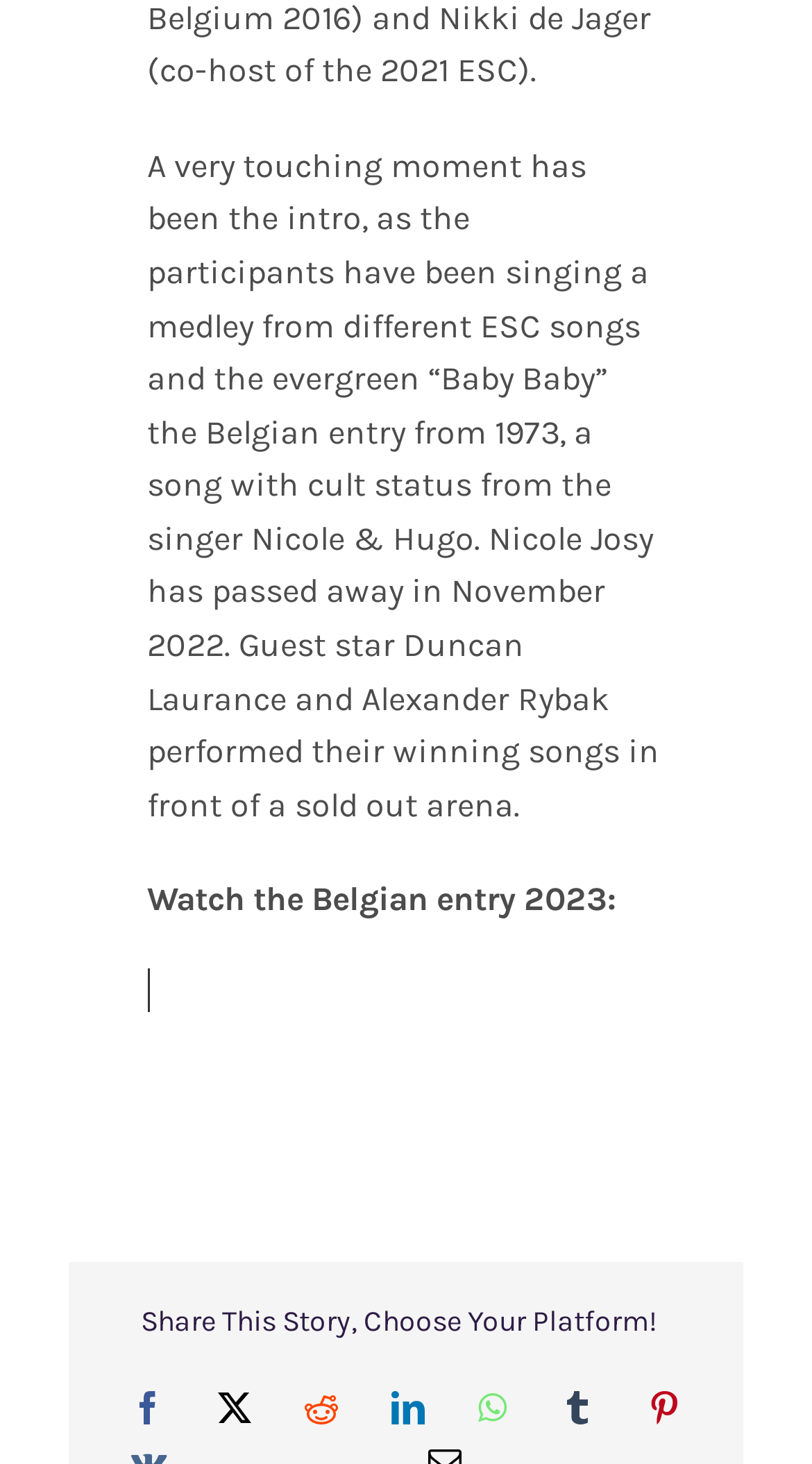Given the following UI element description: "powered by Borlabs Cookie", find the bounding box coordinates in the webpage screenshot.

[0.038, 0.328, 0.421, 0.347]